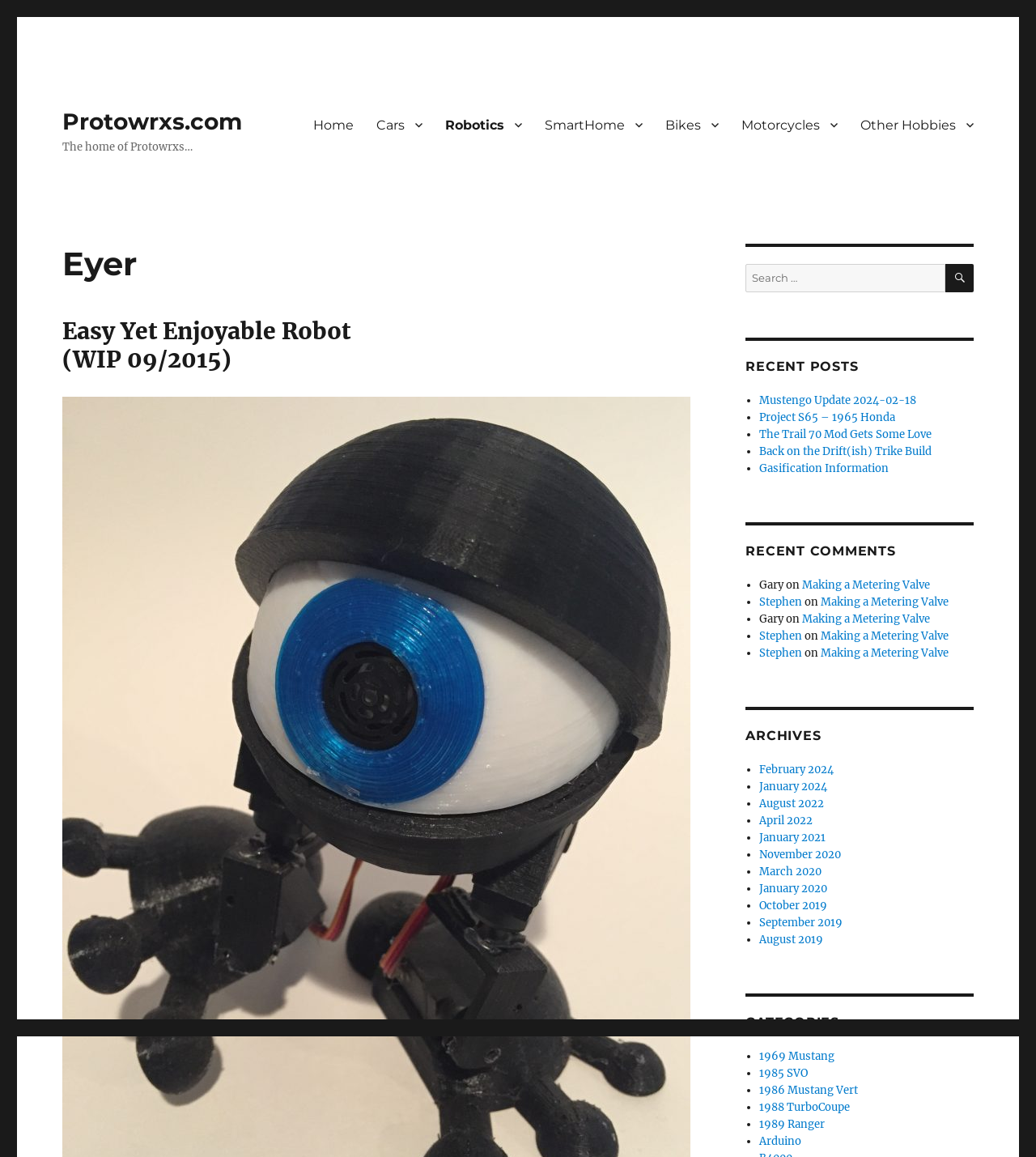Can you show the bounding box coordinates of the region to click on to complete the task described in the instruction: "Click on the Home link"?

[0.291, 0.093, 0.352, 0.122]